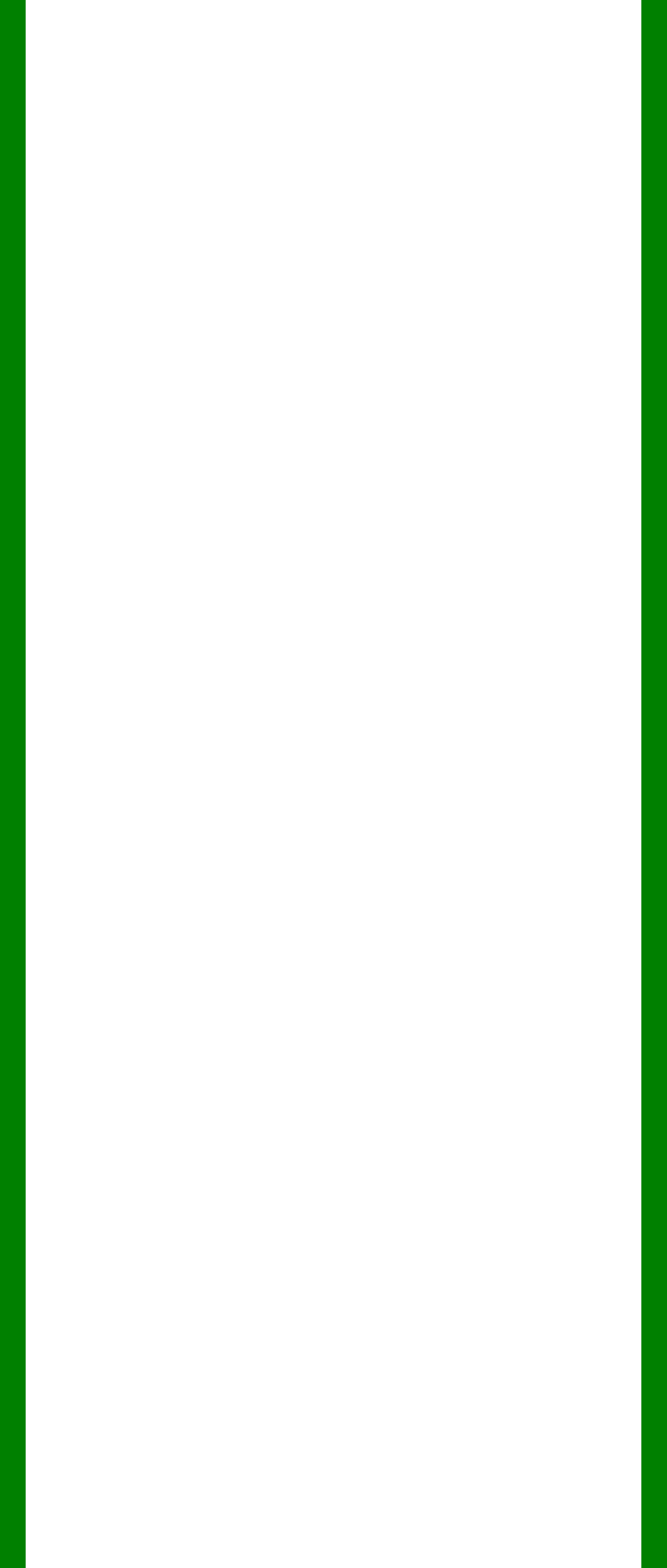Are the icons aligned horizontally or vertically?
Refer to the image and provide a one-word or short phrase answer.

Both